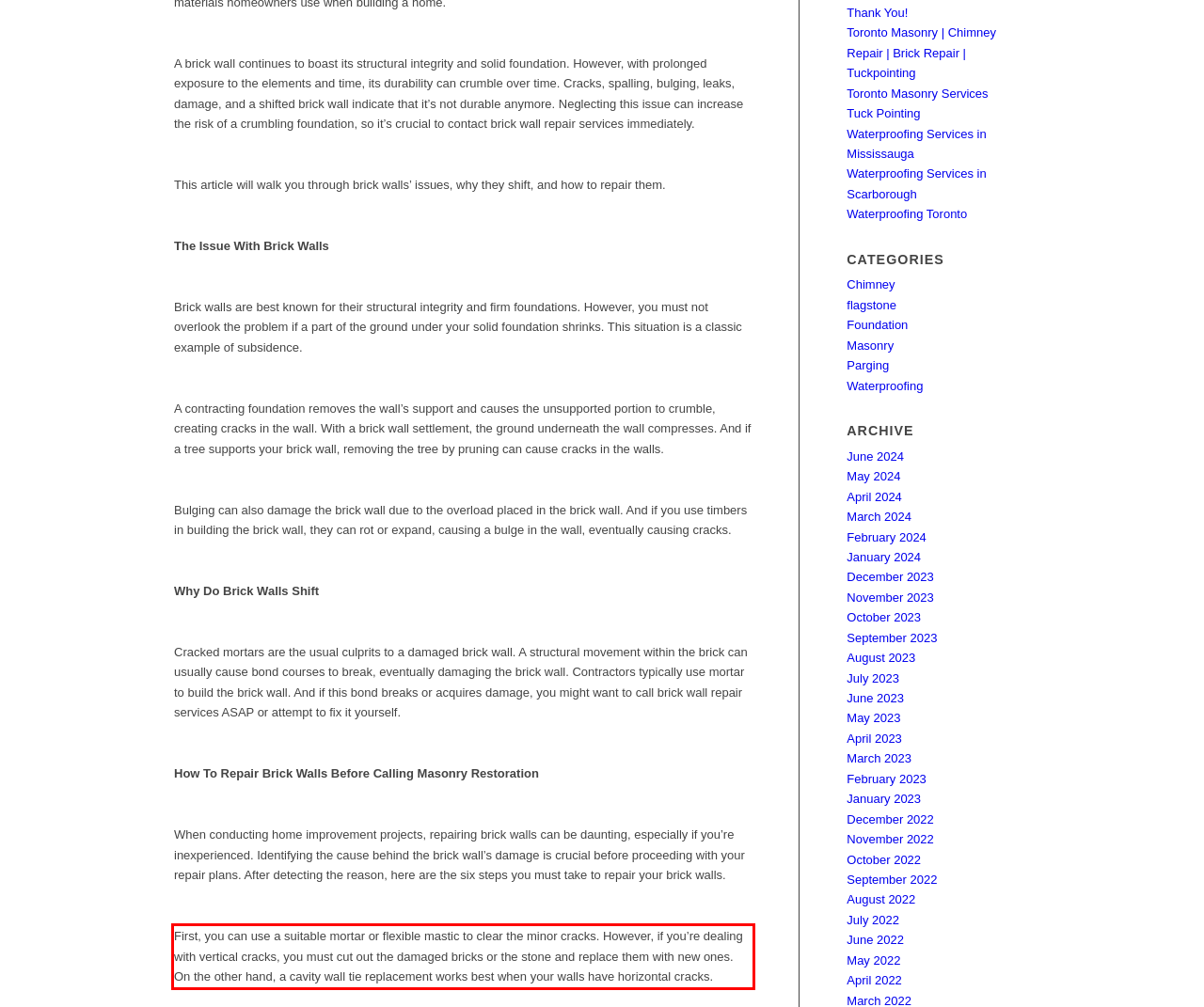Please examine the webpage screenshot and extract the text within the red bounding box using OCR.

First, you can use a suitable mortar or flexible mastic to clear the minor cracks. However, if you’re dealing with vertical cracks, you must cut out the damaged bricks or the stone and replace them with new ones. On the other hand, a cavity wall tie replacement works best when your walls have horizontal cracks.